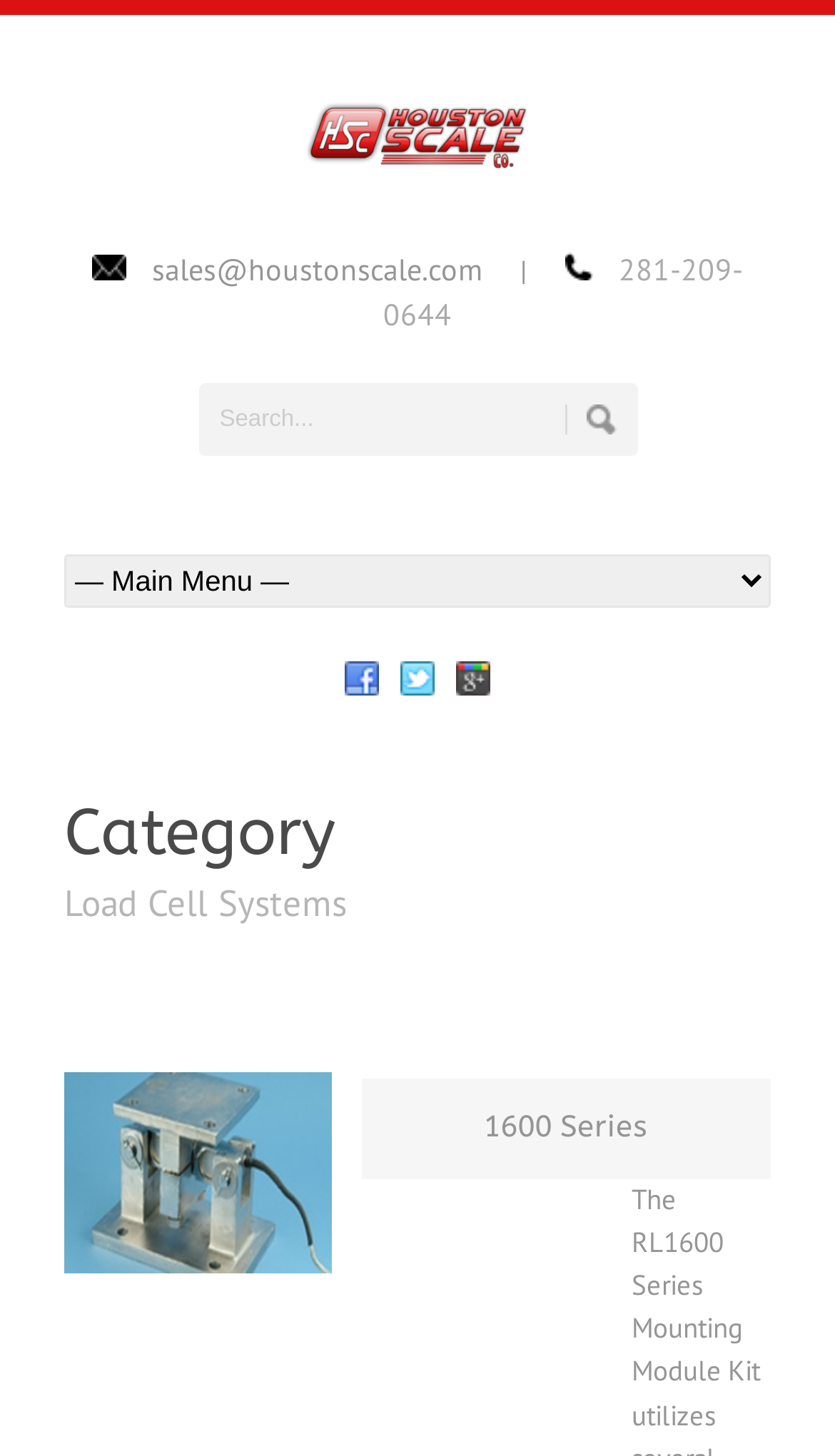Based on the element description input value="Search..." name="s" value="Search...", identify the bounding box of the UI element in the given webpage screenshot. The coordinates should be in the format (top-left x, top-left y, bottom-right x, bottom-right y) and must be between 0 and 1.

[0.237, 0.263, 0.763, 0.313]